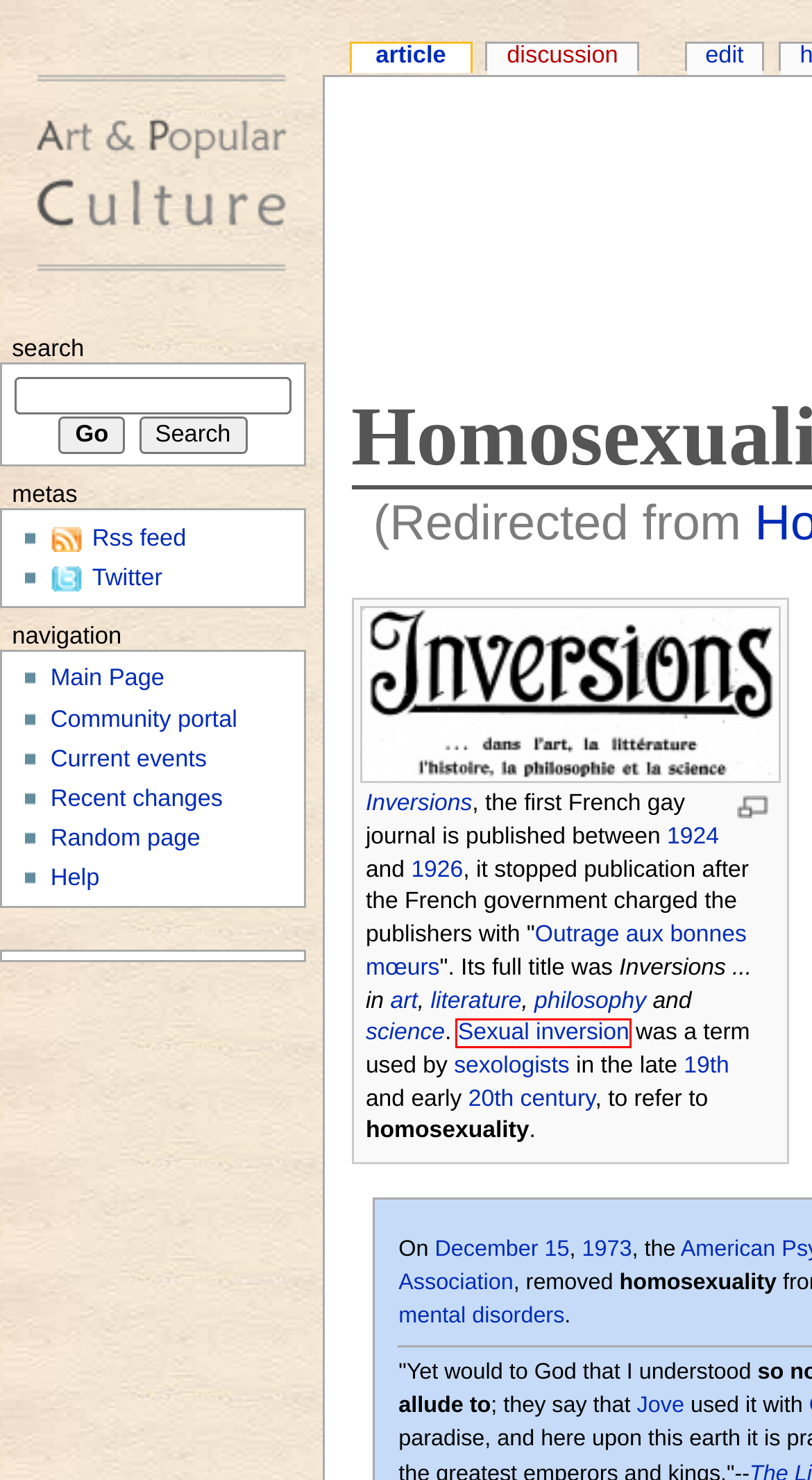Look at the screenshot of a webpage where a red bounding box surrounds a UI element. Your task is to select the best-matching webpage description for the new webpage after you click the element within the bounding box. The available options are:
A. Homosexuals/Main Page - The Art and Popular Culture Encyclopedia
B. Homosexuals/Sexual inversion (sexology) - The Art and Popular Culture Encyclopedia
C. Homosexuals/Image:Inversions.jpg - The Art and Popular Culture Encyclopedia
D. Homosexuals/December 15 - The Art and Popular Culture Encyclopedia
E. Homosexuals/20th century - The Art and Popular Culture Encyclopedia
F. Homosexuals/Sexologist - The Art and Popular Culture Encyclopedia
G. Homosexuals/1924 - The Art and Popular Culture Encyclopedia
H. Homosexuals/Art - The Art and Popular Culture Encyclopedia

B